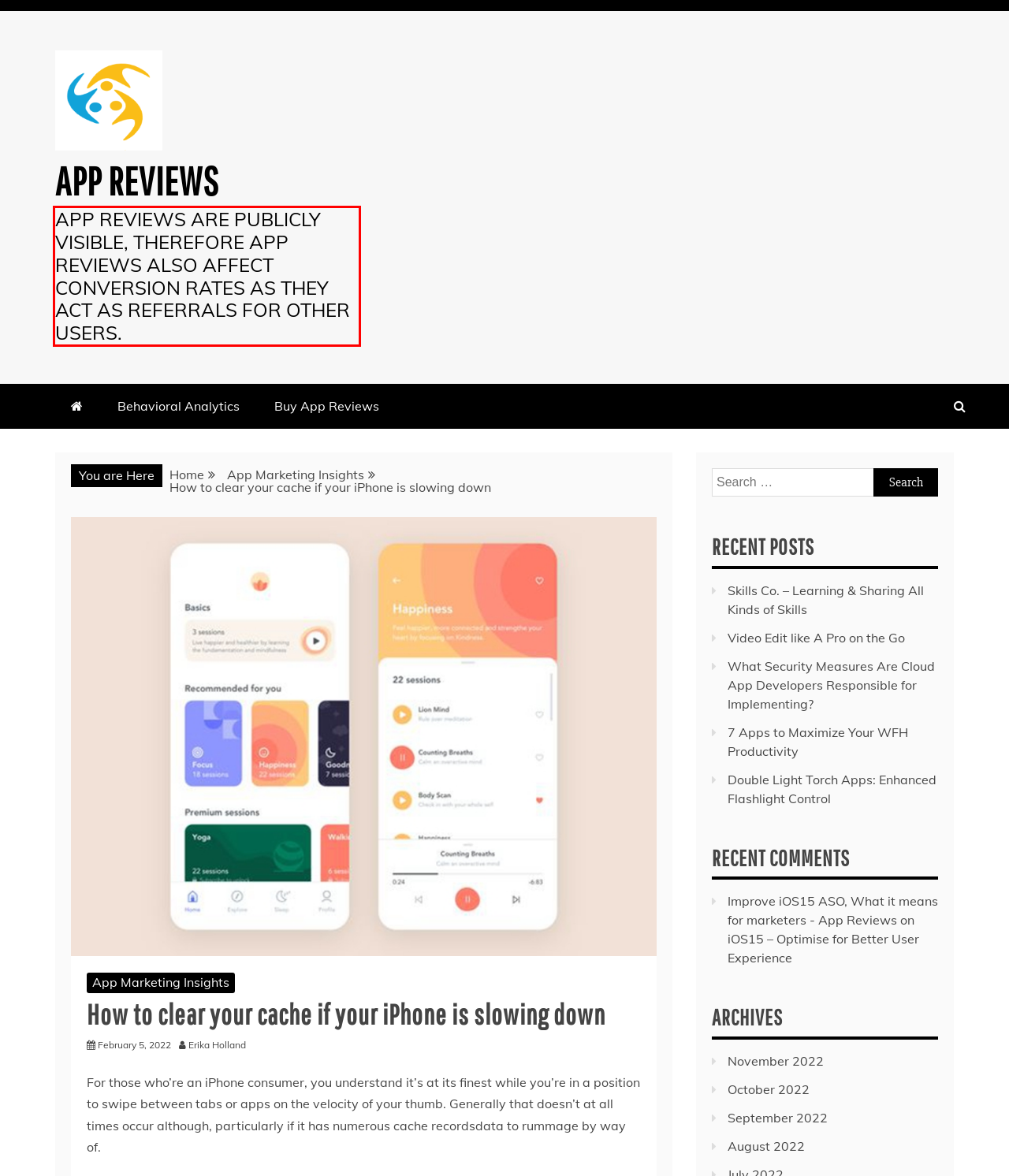Identify and extract the text within the red rectangle in the screenshot of the webpage.

APP REVIEWS ARE PUBLICLY VISIBLE, THEREFORE APP REVIEWS ALSO AFFECT CONVERSION RATES AS THEY ACT AS REFERRALS FOR OTHER USERS.